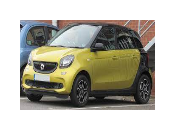Can you give a comprehensive explanation to the question given the content of the image?
What is the purpose of the bold black wheels?

The caption states that the bold black wheels 'contrast sharply with its bright exterior, emphasizing its sporty appeal', indicating that the purpose of the wheels is to accentuate the car's sporty features.